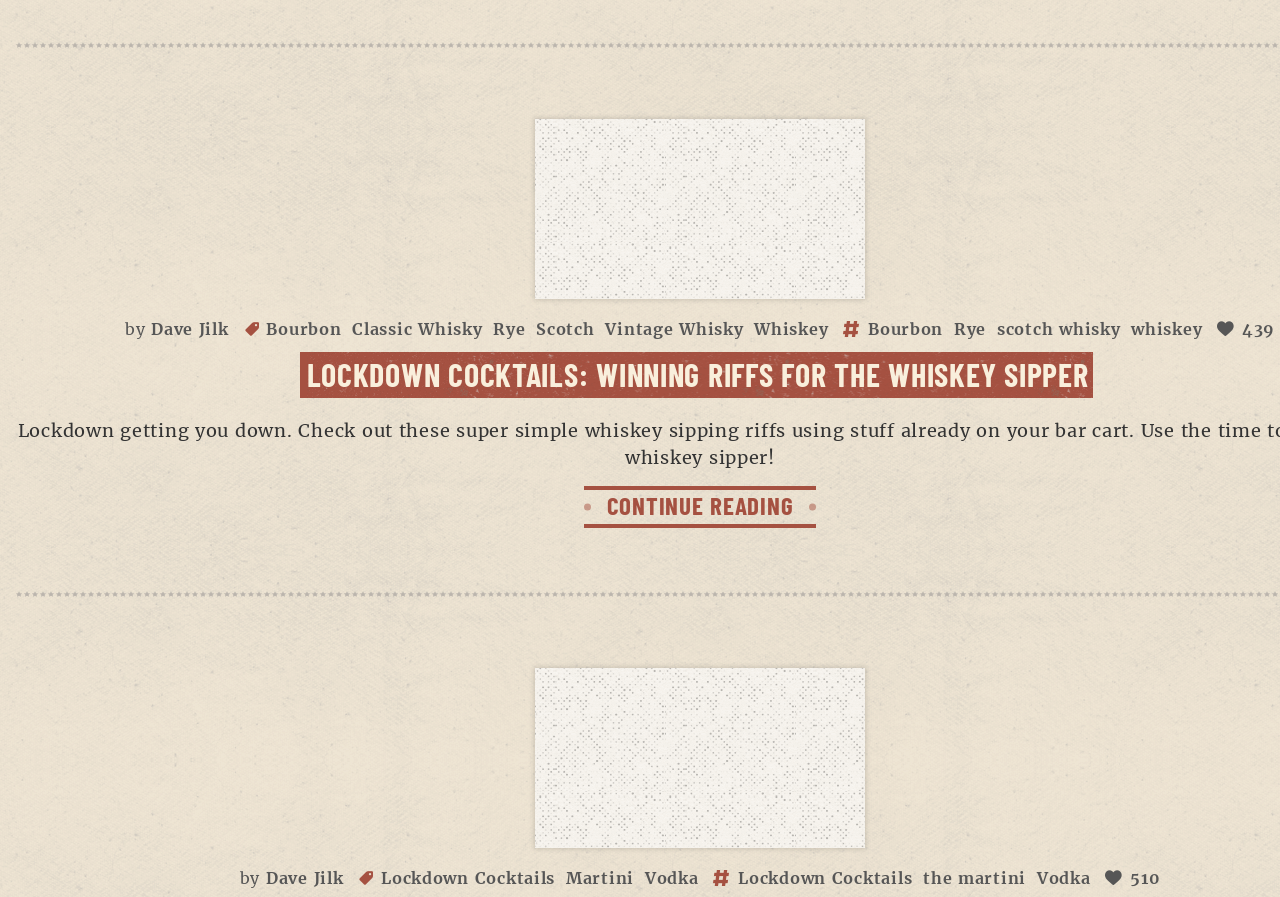Find and indicate the bounding box coordinates of the region you should select to follow the given instruction: "Share on Facebook".

None